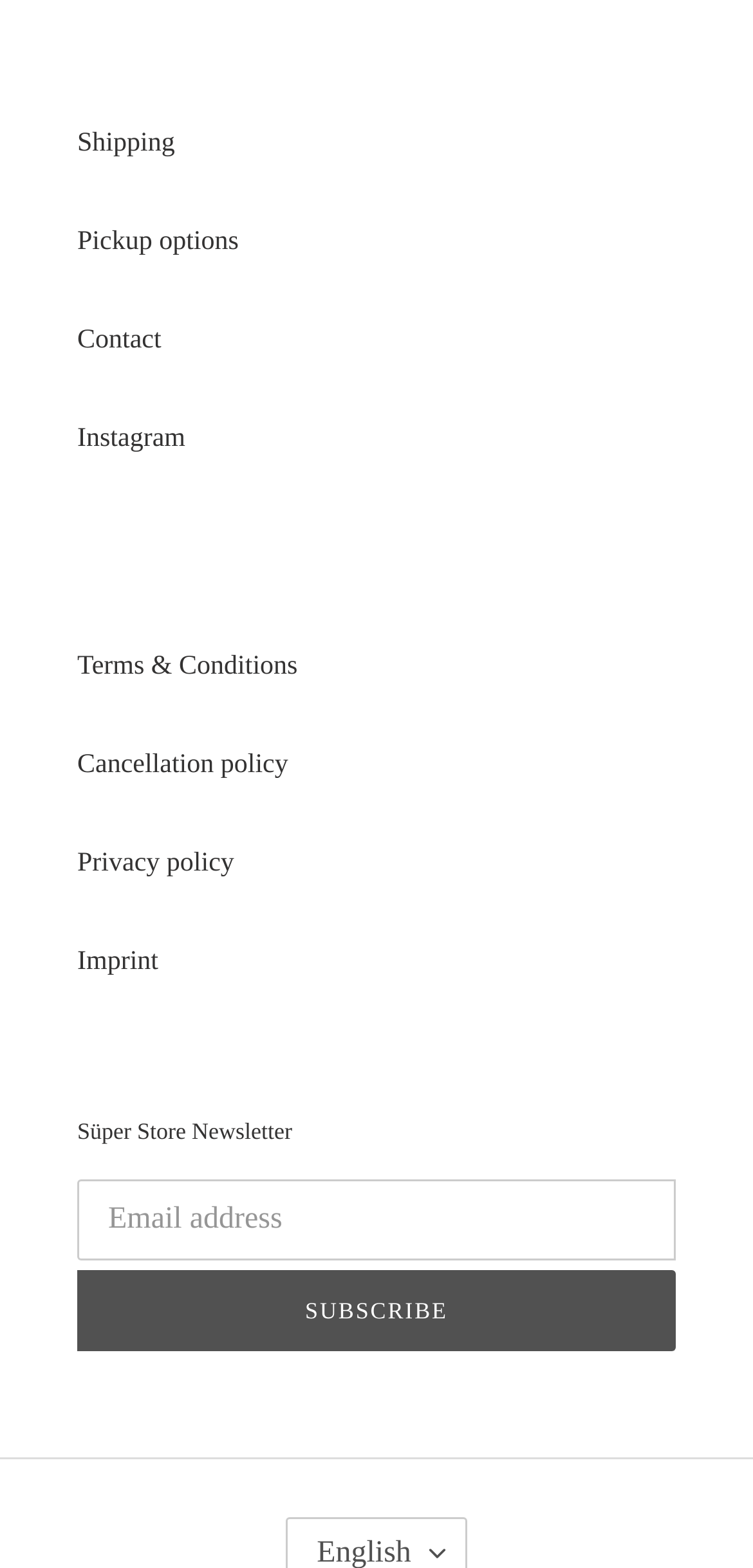What type of content is the website related to?
Craft a detailed and extensive response to the question.

The presence of links such as 'Shipping', 'Pickup options', and 'Terms & Conditions' suggests that the website is related to e-commerce or online shopping.